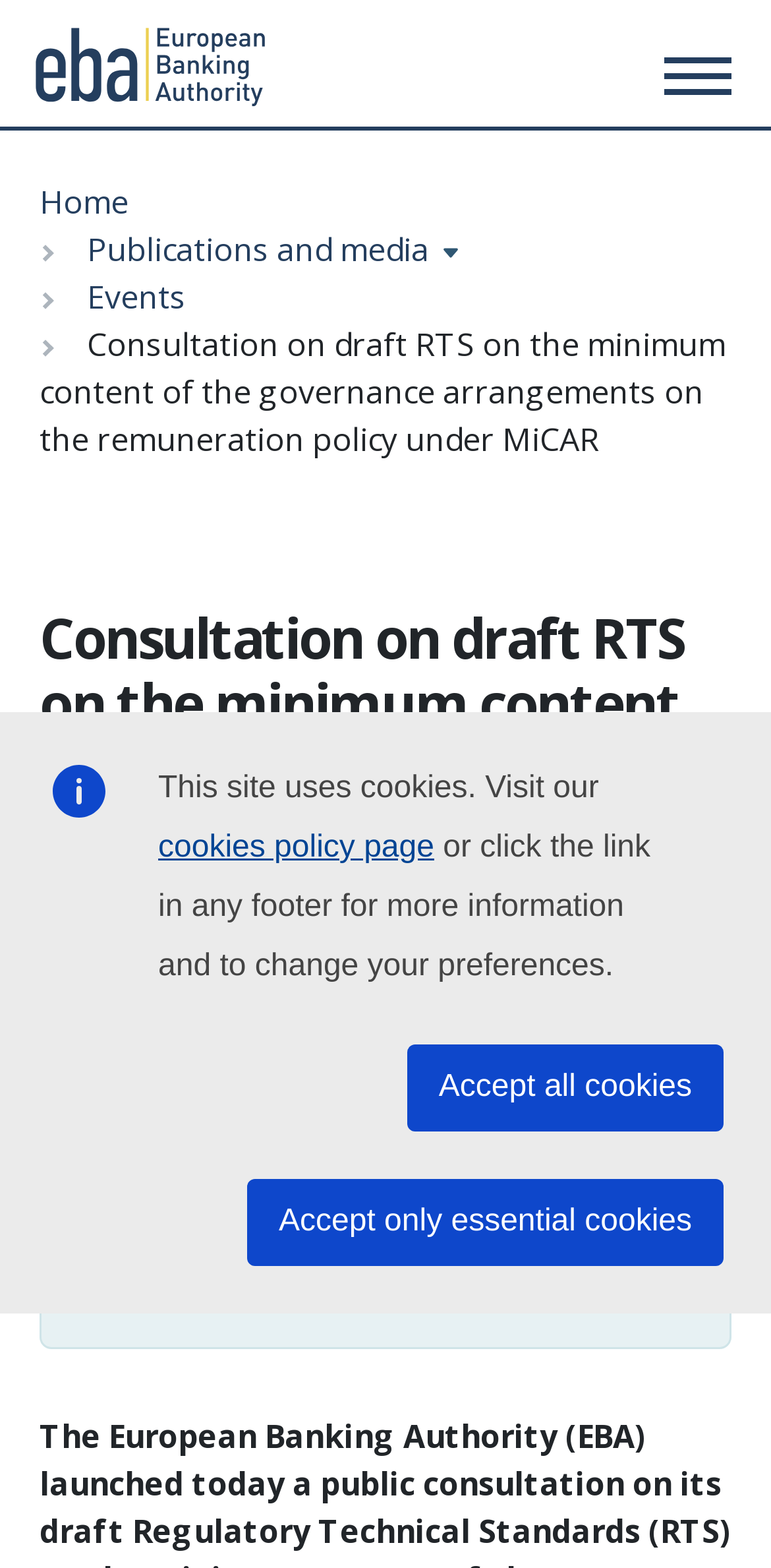Determine the bounding box coordinates for the element that should be clicked to follow this instruction: "Click the European Banking Authority logo". The coordinates should be given as four float numbers between 0 and 1, in the format [left, top, right, bottom].

[0.021, 0.0, 0.368, 0.081]